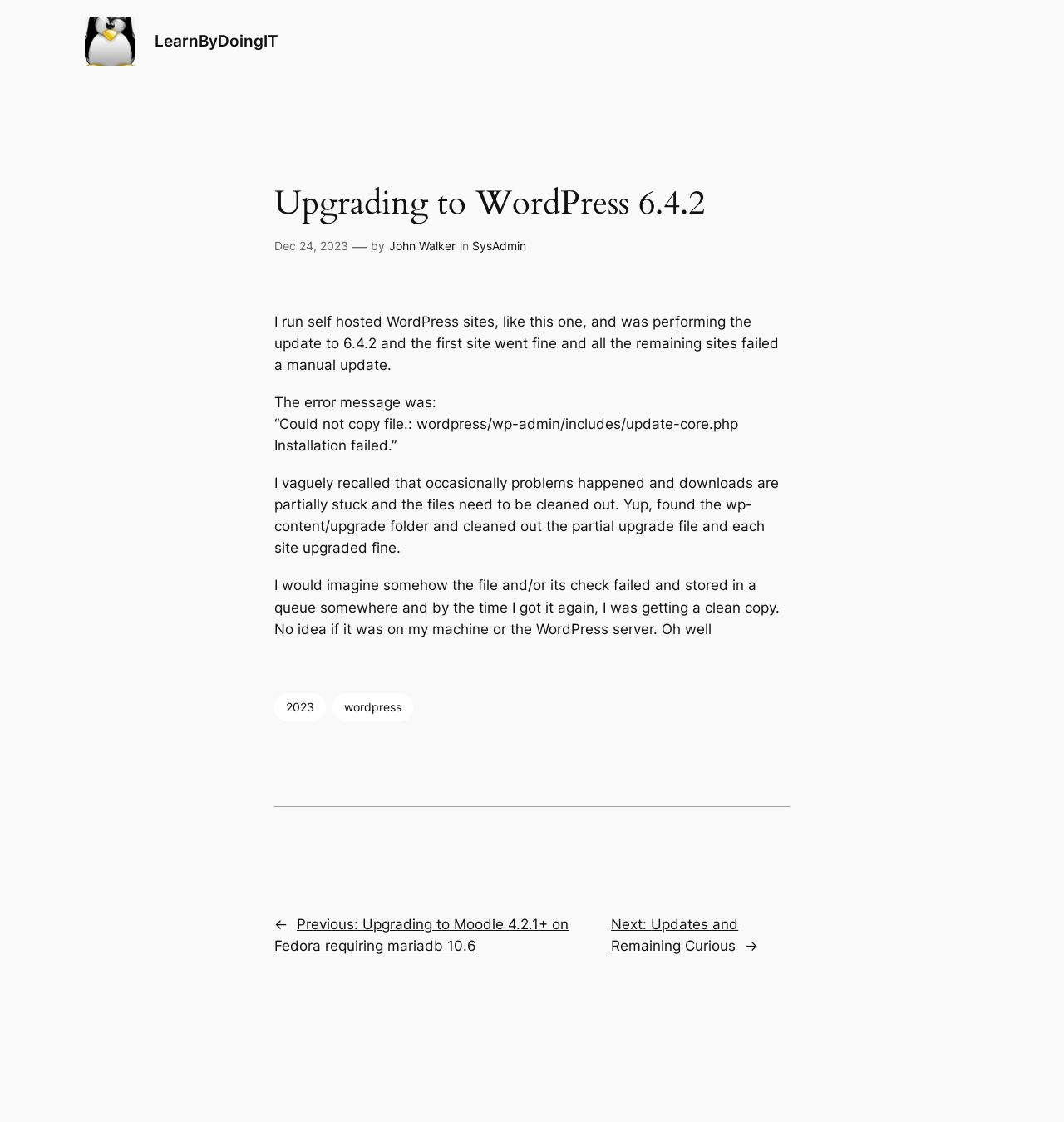What is the error message mentioned in the article?
Look at the image and answer the question with a single word or phrase.

“Could not copy file.”